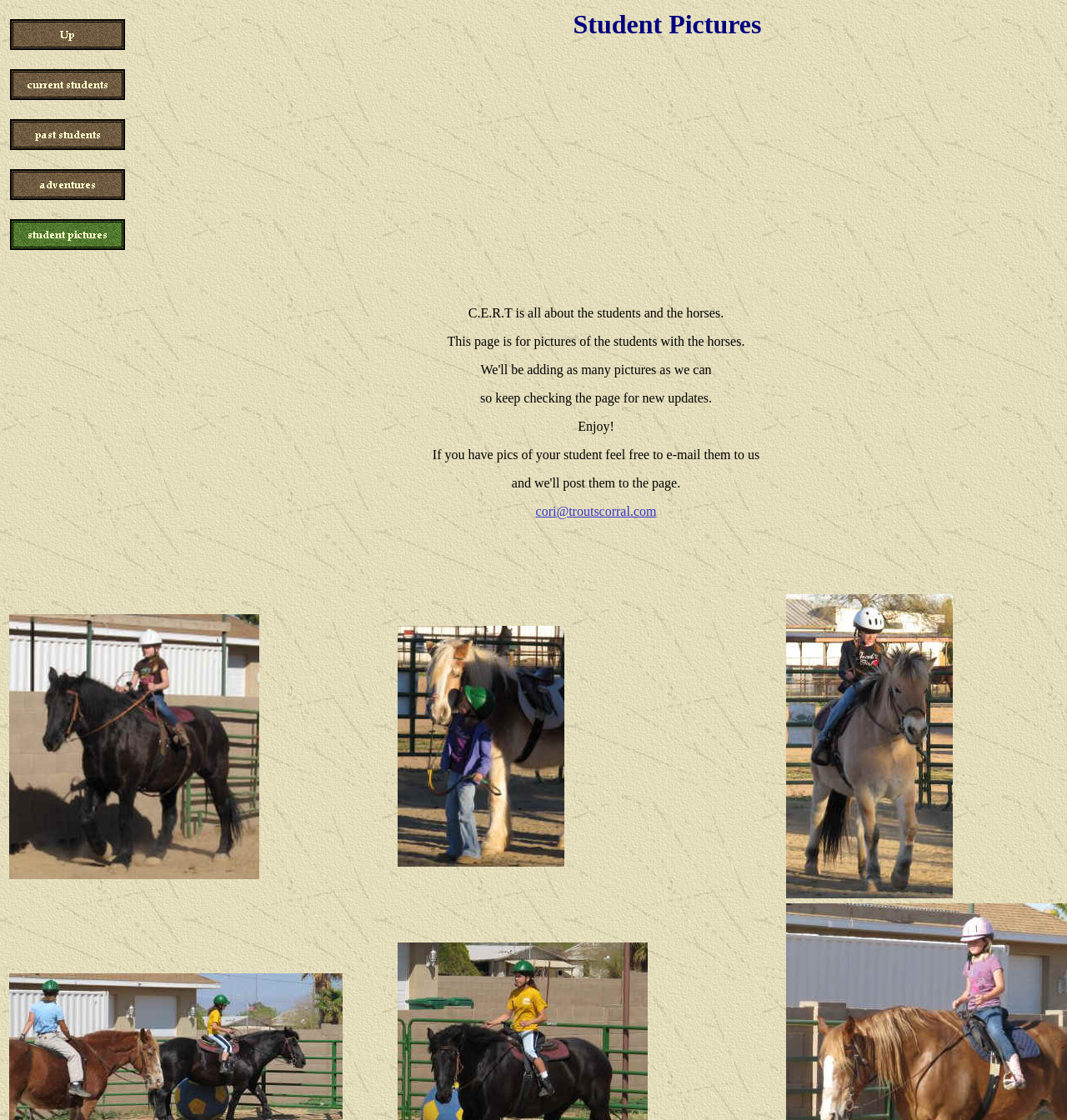Illustrate the webpage with a detailed description.

The webpage appears to be a gallery of student pictures. At the top, there is a navigation menu with five links: "Up", "current students", "past students", "adventures", and "student pictures". Each link has a corresponding image icon. Below the navigation menu, there are three large images of students, arranged in a row. The first image is on the left, taking up about a third of the page width, and is labeled "Students003.jpg (30412 bytes)". The second image is in the middle, taking up about a third of the page width, and is labeled "Students001.jpg (27701 bytes)". The third image is on the right, taking up about a third of the page width, and is labeled "Students002.jpg (32987 bytes)". At the bottom of the page, there is a contact link "cori@troutscorral.com".